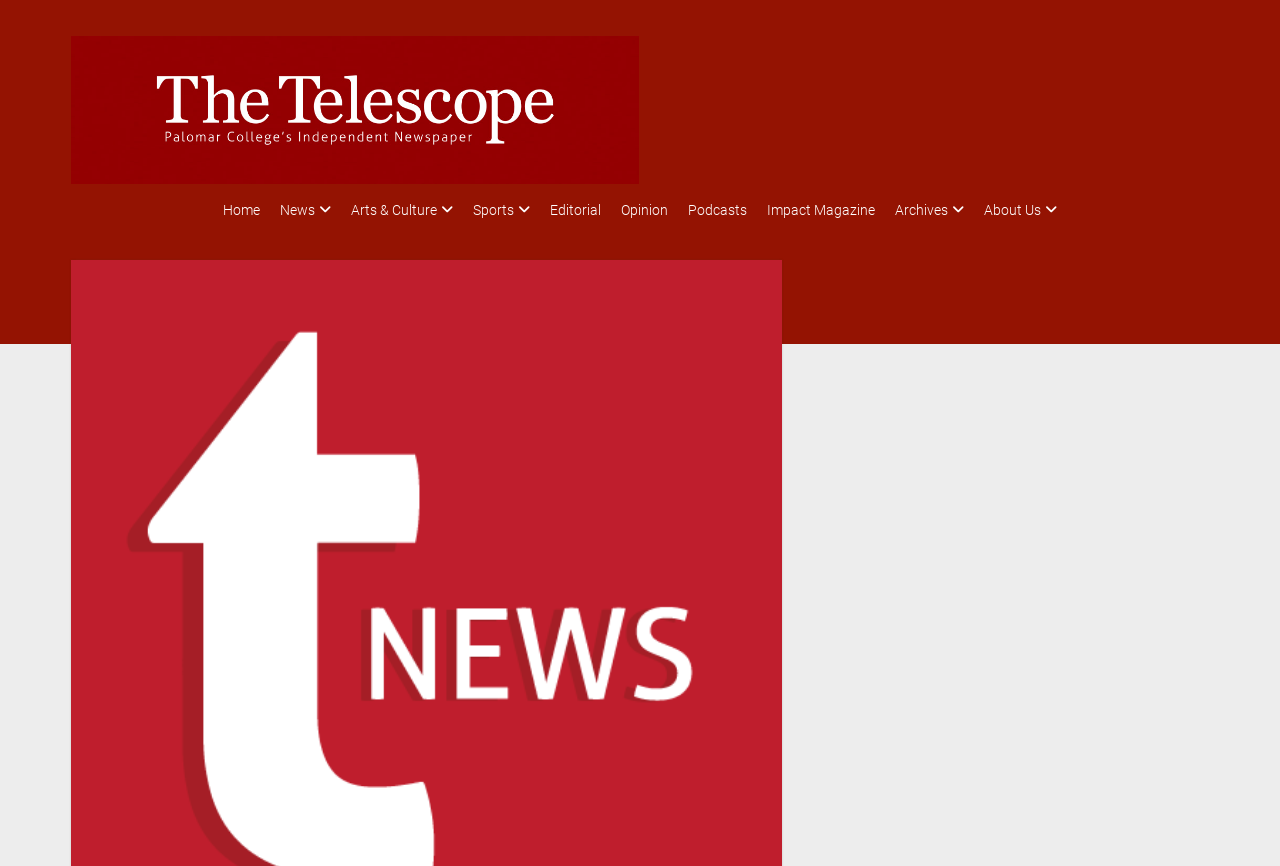How many links are there in the navigation menu?
Analyze the image and deliver a detailed answer to the question.

I counted the total number of links in the navigation menu, including the top-level links and their sub-links. There are 23 links in total.